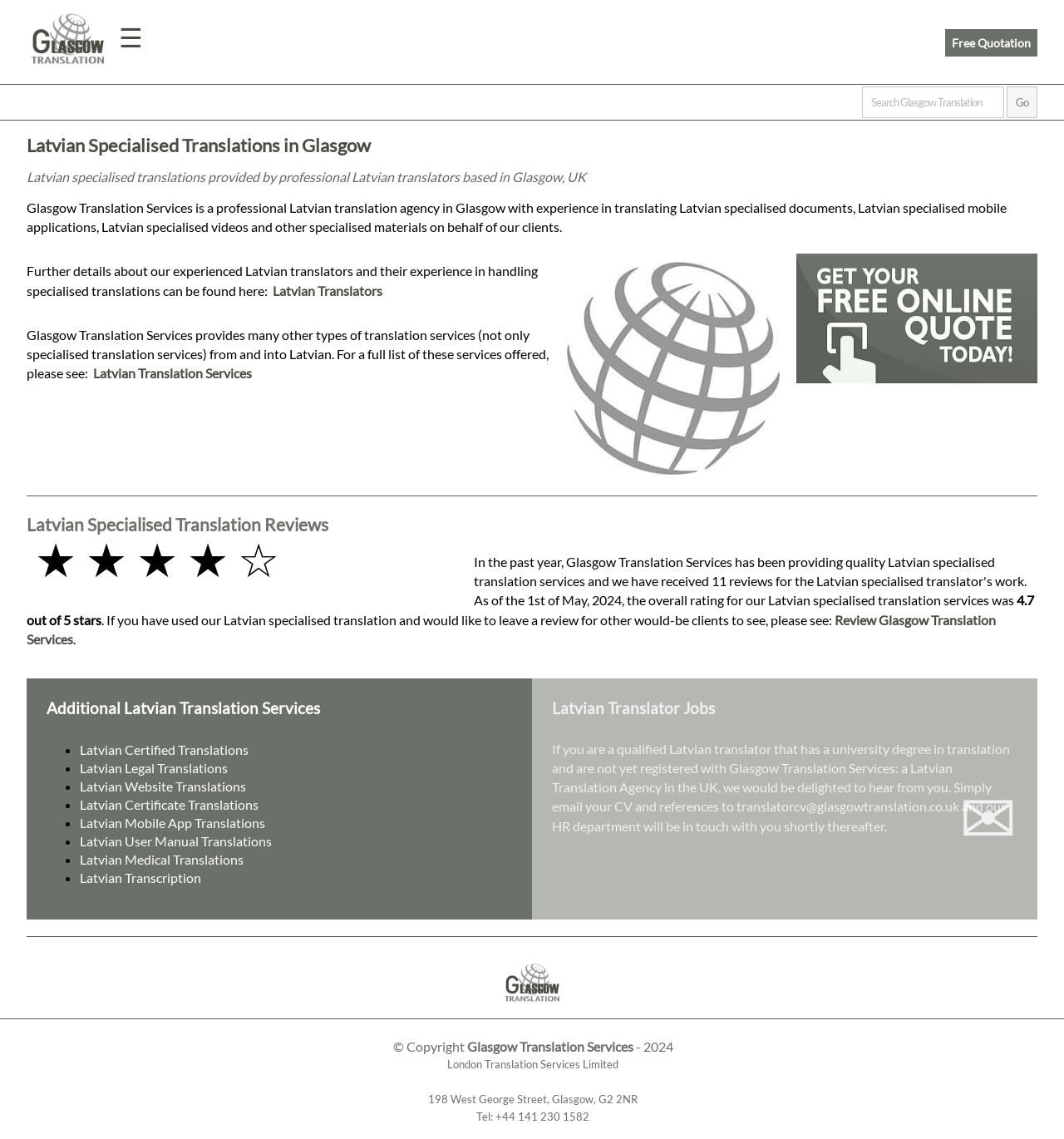Using the provided element description: "Latvian Medical Translations", determine the bounding box coordinates of the corresponding UI element in the screenshot.

[0.075, 0.748, 0.229, 0.761]